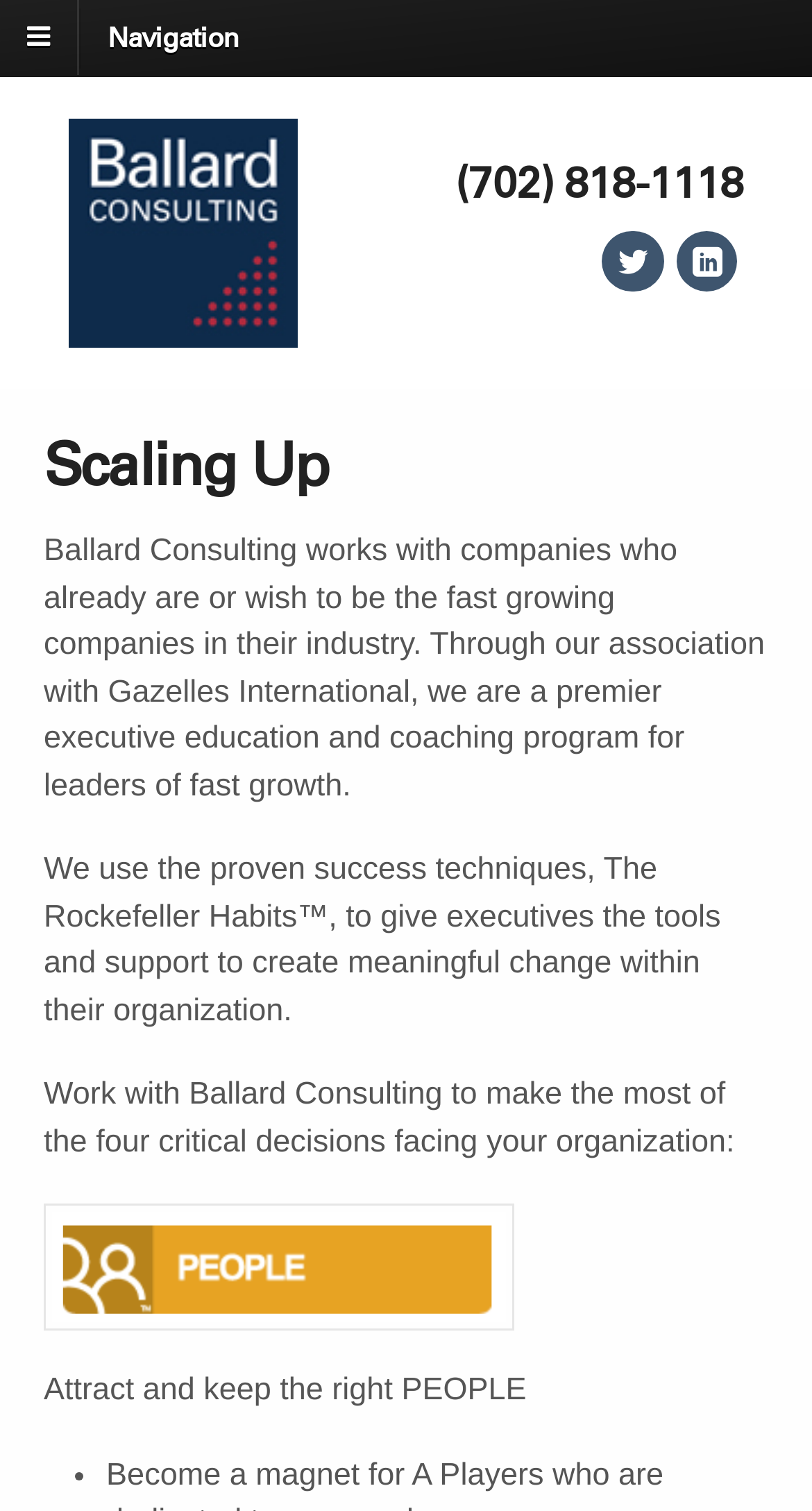Convey a detailed summary of the webpage, mentioning all key elements.

The webpage is about Ballard Consulting, a premier executive education and coaching program for leaders of fast-growing companies. At the top-left corner, there is a navigation menu with a heading "Navigation" and a link to access it. Below the navigation menu, there is a logo of Ballard Consulting, which is an image with a link to the company's homepage.

On the top-right side, there is a heading displaying the company's phone number, "(702) 818-1118", accompanied by two social media links, represented by icons. 

The main content of the webpage is divided into sections. The first section has a heading "Scaling Up" and a brief introduction to Ballard Consulting, explaining that they work with companies that want to be fast-growing in their industry. This section also mentions their association with Gazelles International.

The next section describes the methods used by Ballard Consulting, stating that they utilize the proven success techniques, The Rockefeller Habits, to help executives create meaningful change within their organization.

The third section is about the four critical decisions facing an organization, with a heading "Work with Ballard Consulting to make the most of the four critical decisions facing your organization:". Below this heading, there is an image related to Gazelles People Tab, and a subheading "Attract and keep the right PEOPLE". This section is likely the start of a list, as indicated by a bullet point marker at the bottom of the page.